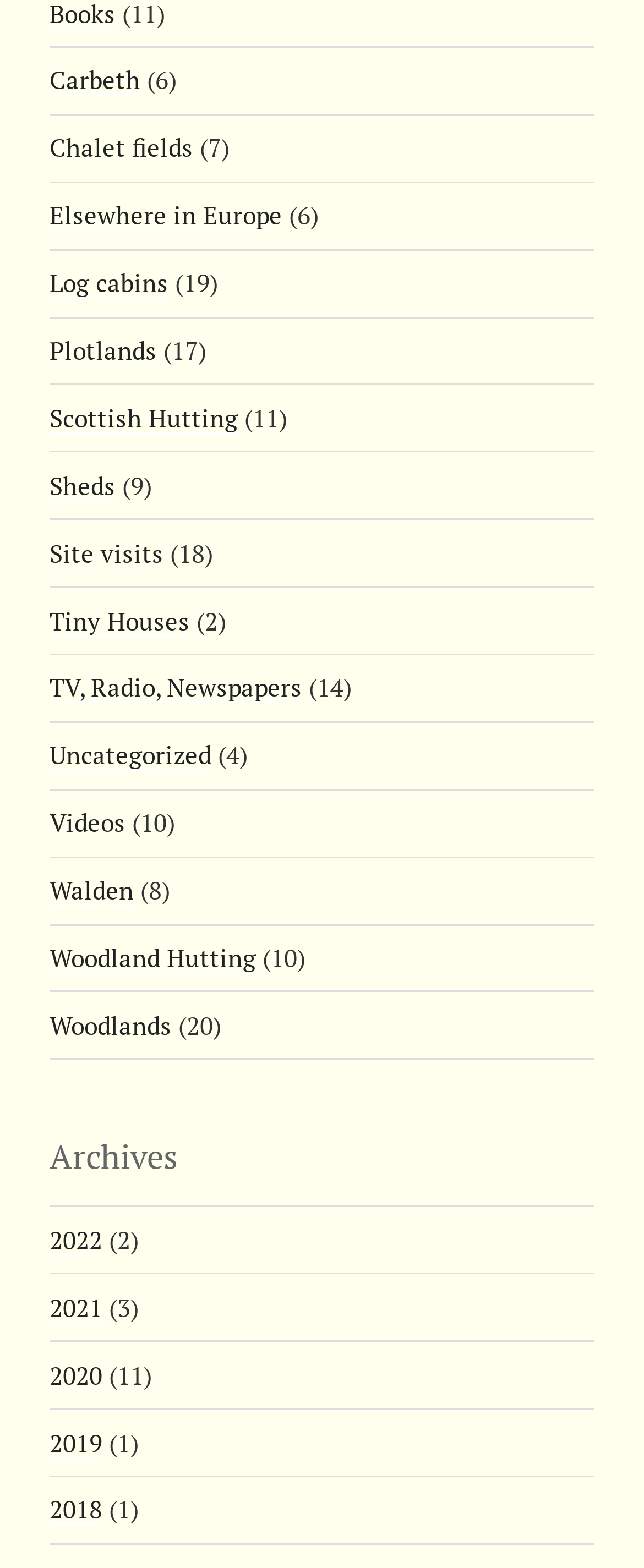Please find the bounding box for the following UI element description. Provide the coordinates in (top-left x, top-left y, bottom-right x, bottom-right y) format, with values between 0 and 1: my list of 360+ books

None